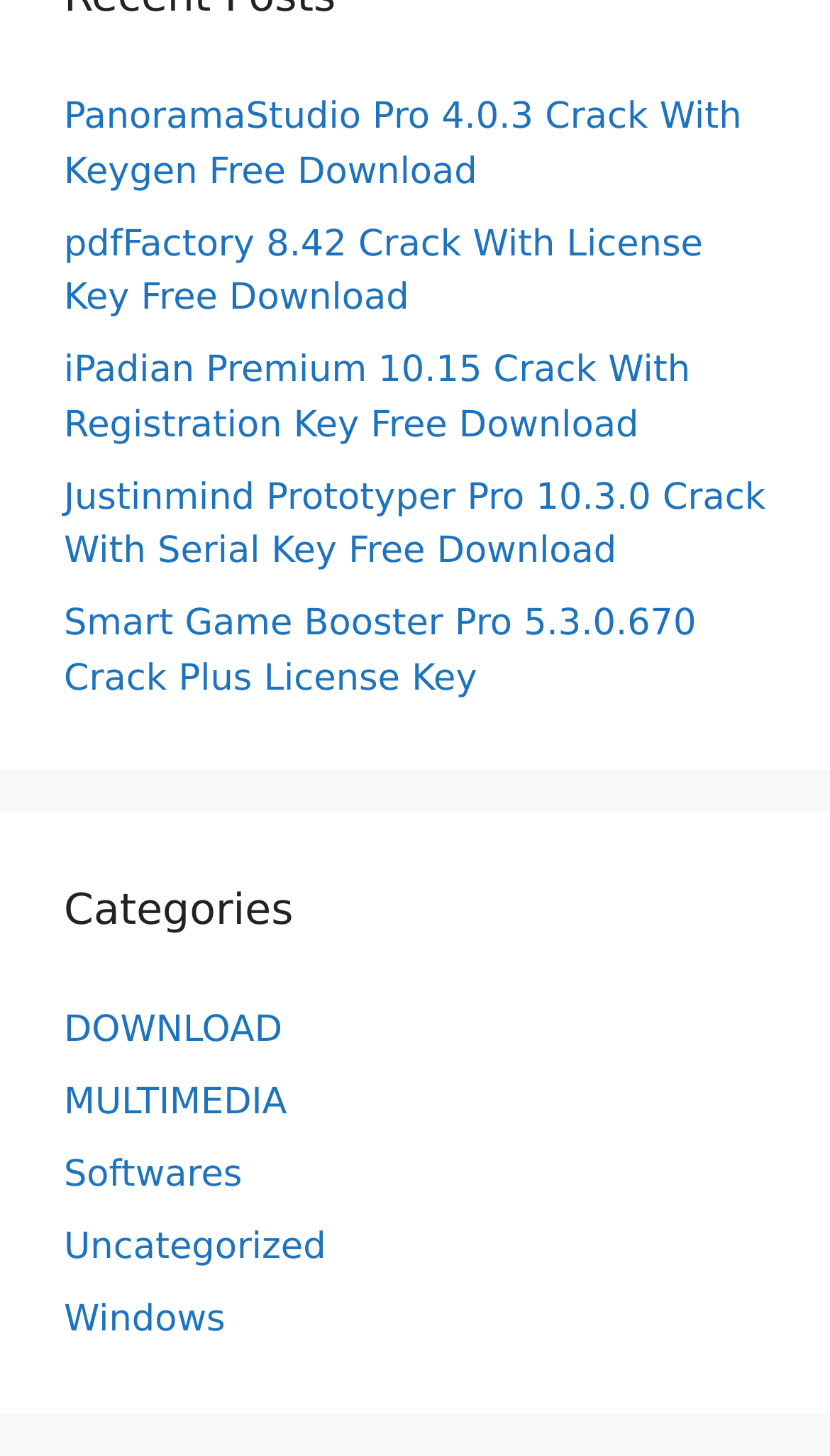Locate the bounding box coordinates of the clickable region to complete the following instruction: "go to DOWNLOAD page."

[0.077, 0.693, 0.34, 0.722]